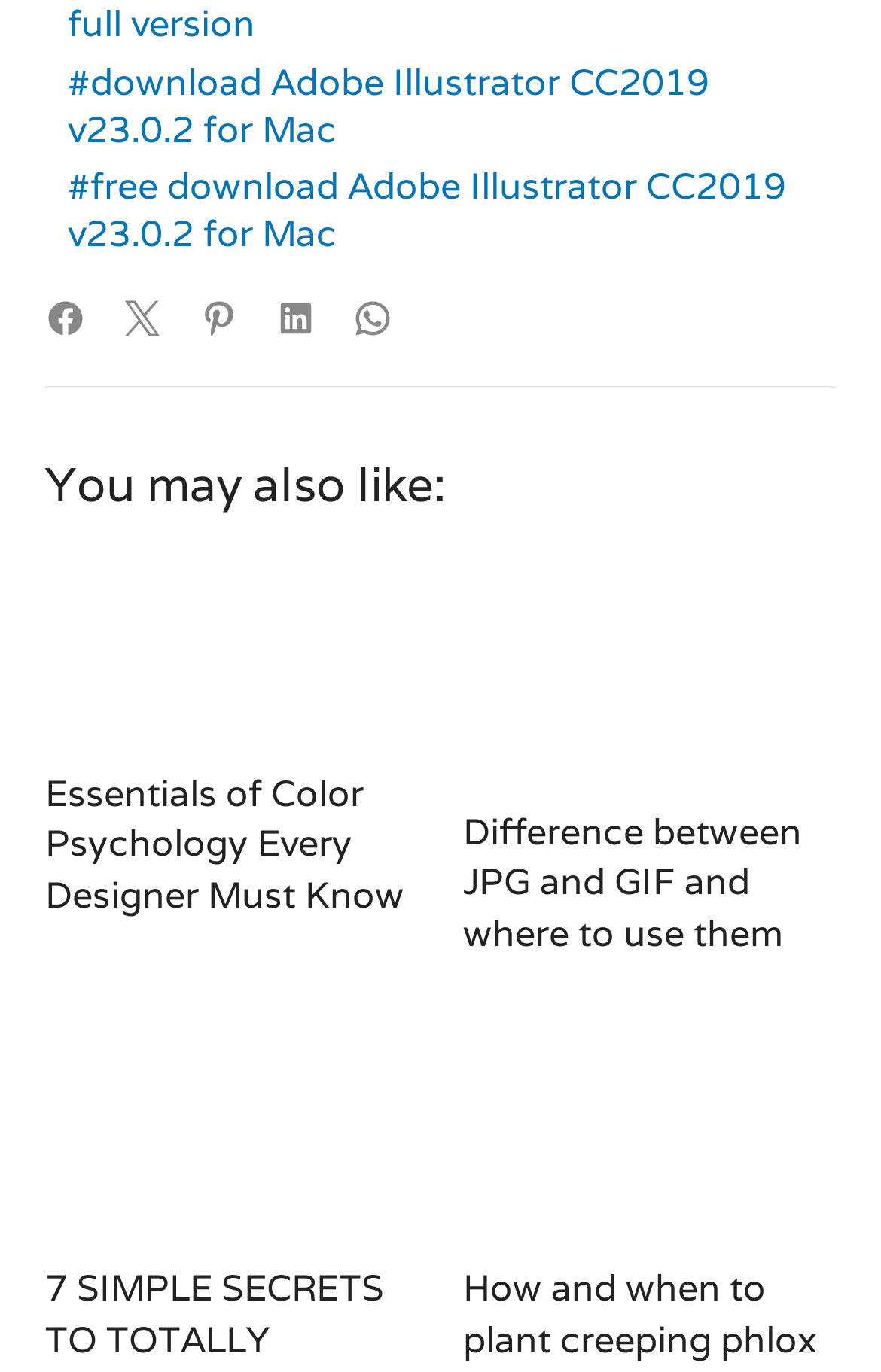Give a concise answer using one word or a phrase to the following question:
What is the difference between the two images on the left side of the webpage?

One is Color Psychology and the other is components of computer